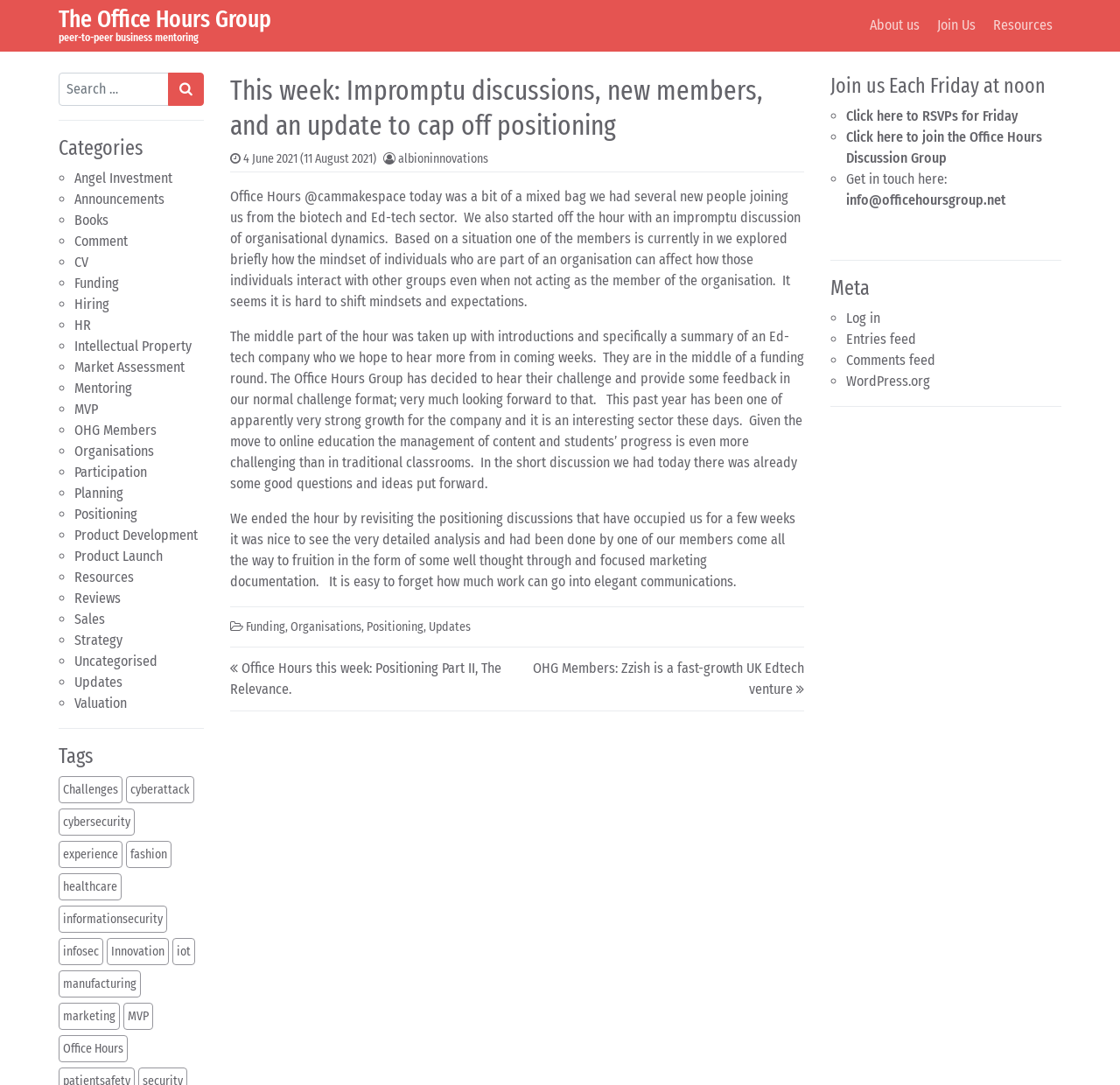Is there a search function?
Using the visual information, answer the question in a single word or phrase.

Yes